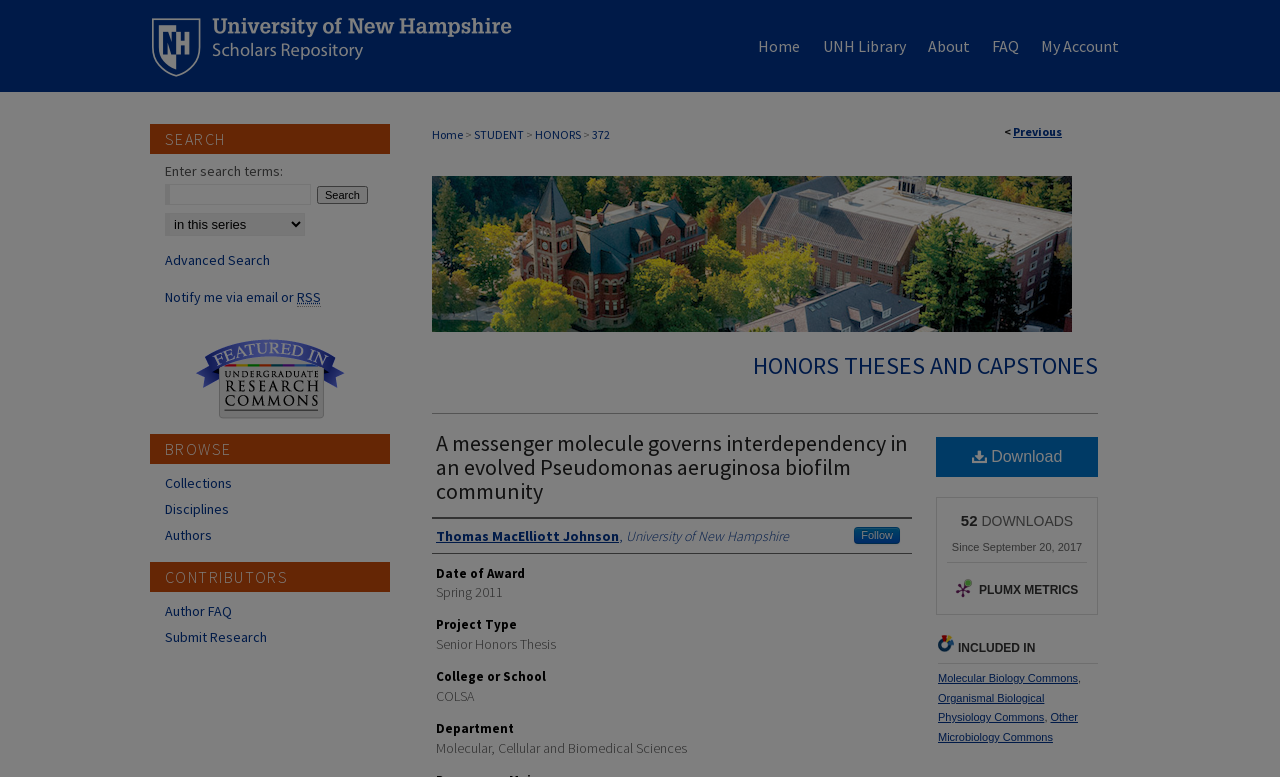Please specify the bounding box coordinates of the area that should be clicked to accomplish the following instruction: "Click the 'Menu' link". The coordinates should consist of four float numbers between 0 and 1, i.e., [left, top, right, bottom].

[0.953, 0.0, 1.0, 0.064]